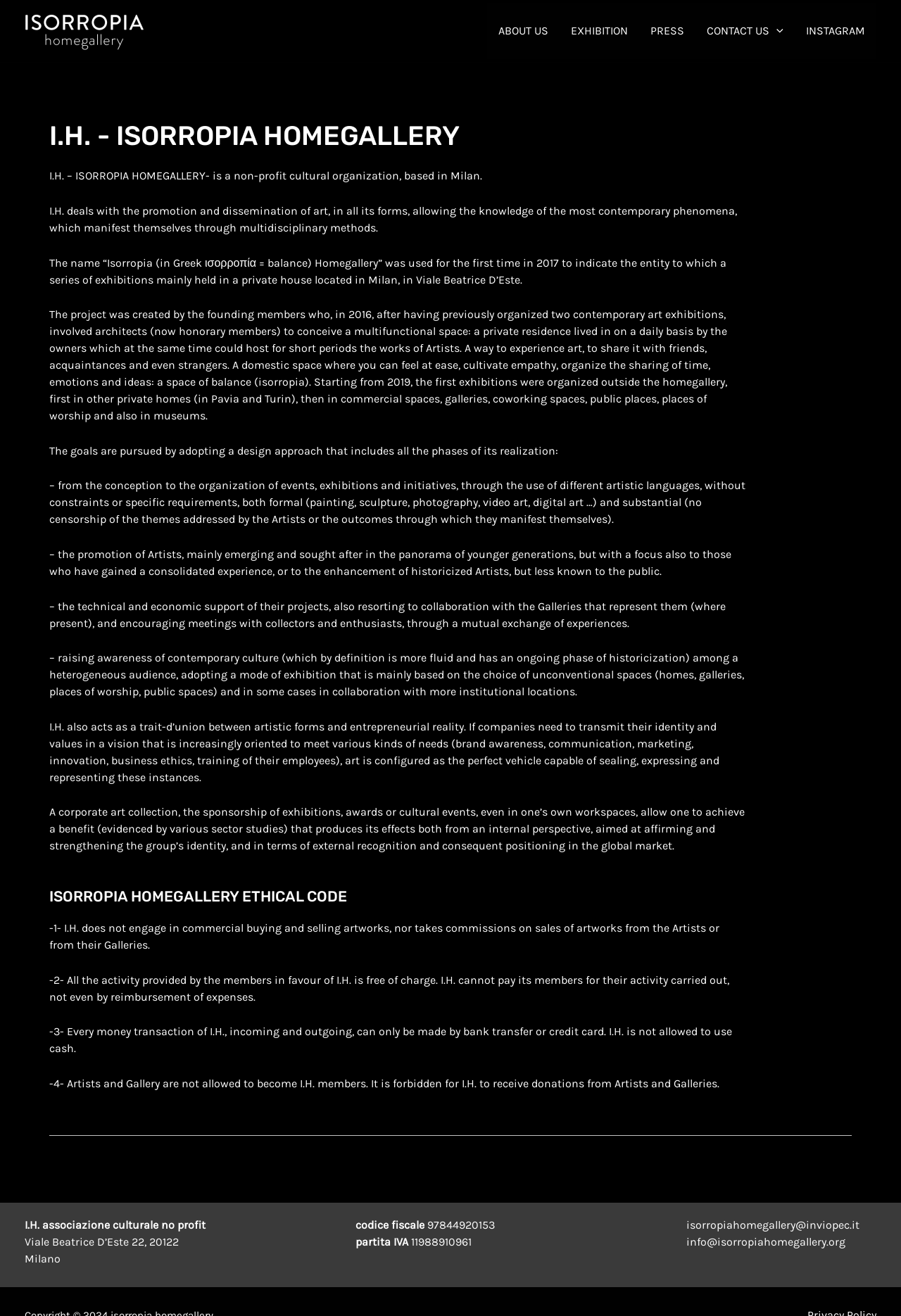What is the address of the organization?
Please give a detailed answer to the question using the information shown in the image.

The address of the organization can be found in the footer section of the webpage, which mentions 'Viale Beatrice D’Este 22, 20122 Milano' as the address.